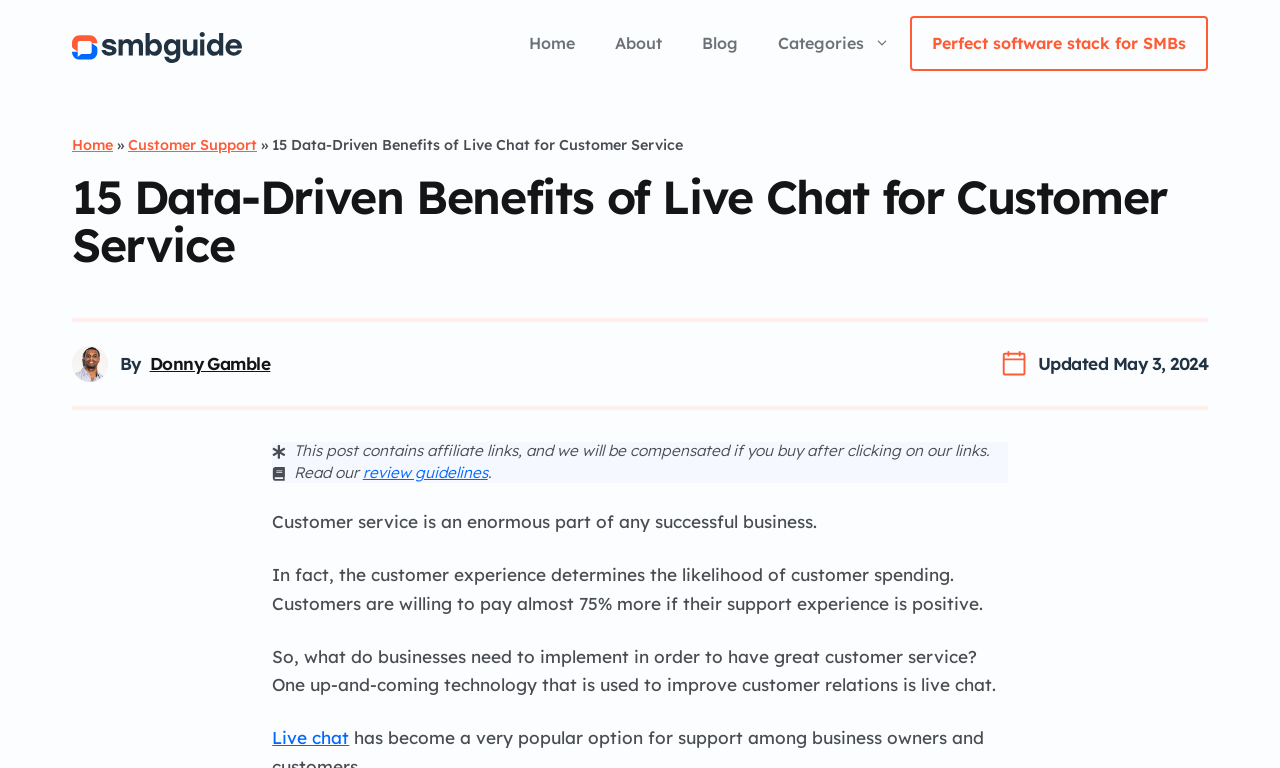Identify the bounding box coordinates of the clickable region to carry out the given instruction: "Click on the link to learn more about live chat".

[0.213, 0.947, 0.273, 0.974]